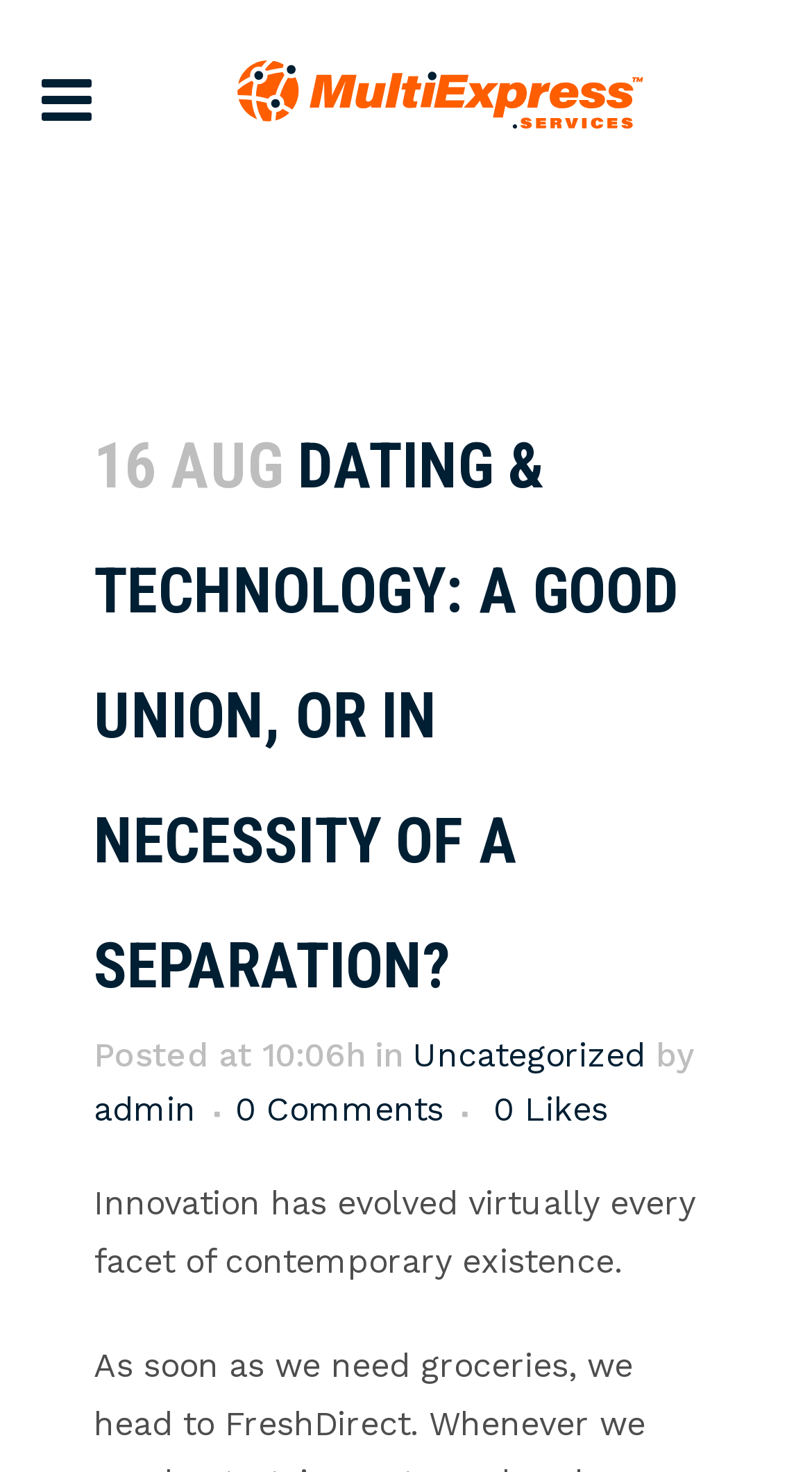Provide a one-word or one-phrase answer to the question:
What is the topic category of this post?

Uncategorized